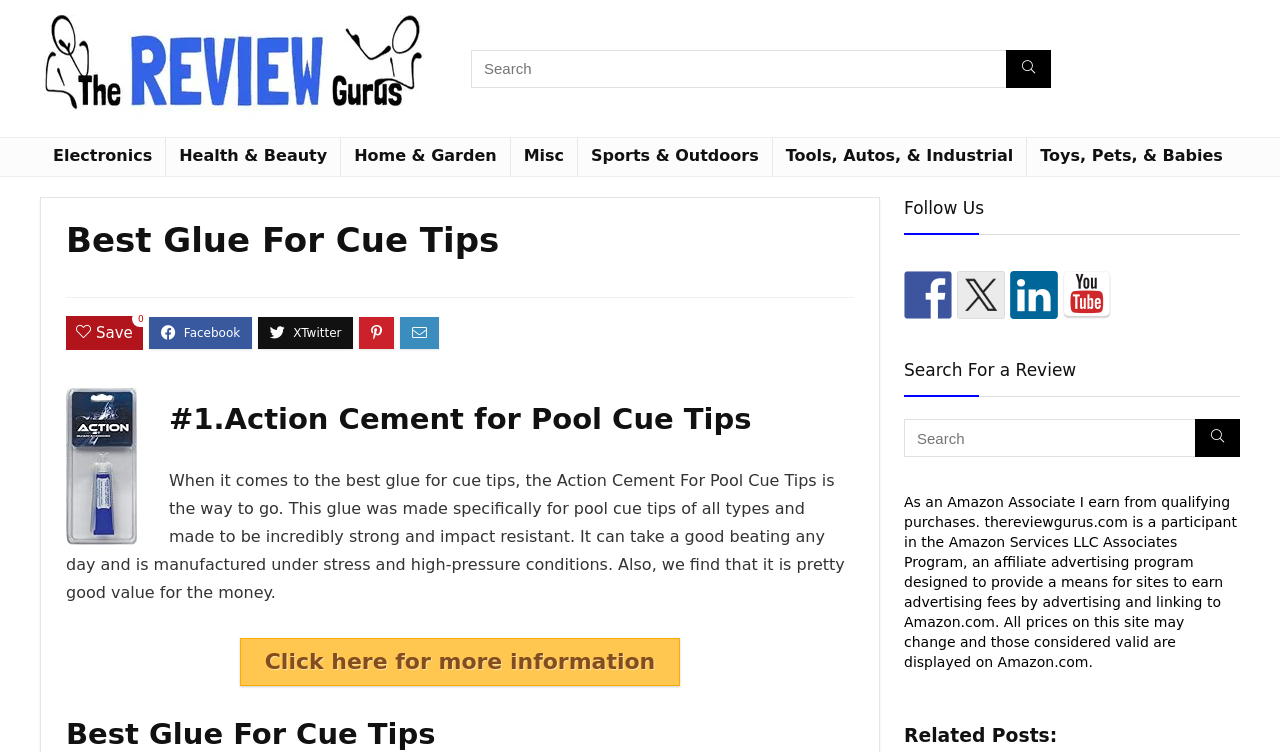Give a one-word or one-phrase response to the question:
What social media platforms are listed on the webpage?

Facebook, Twitter, LinkedIn, YouTube